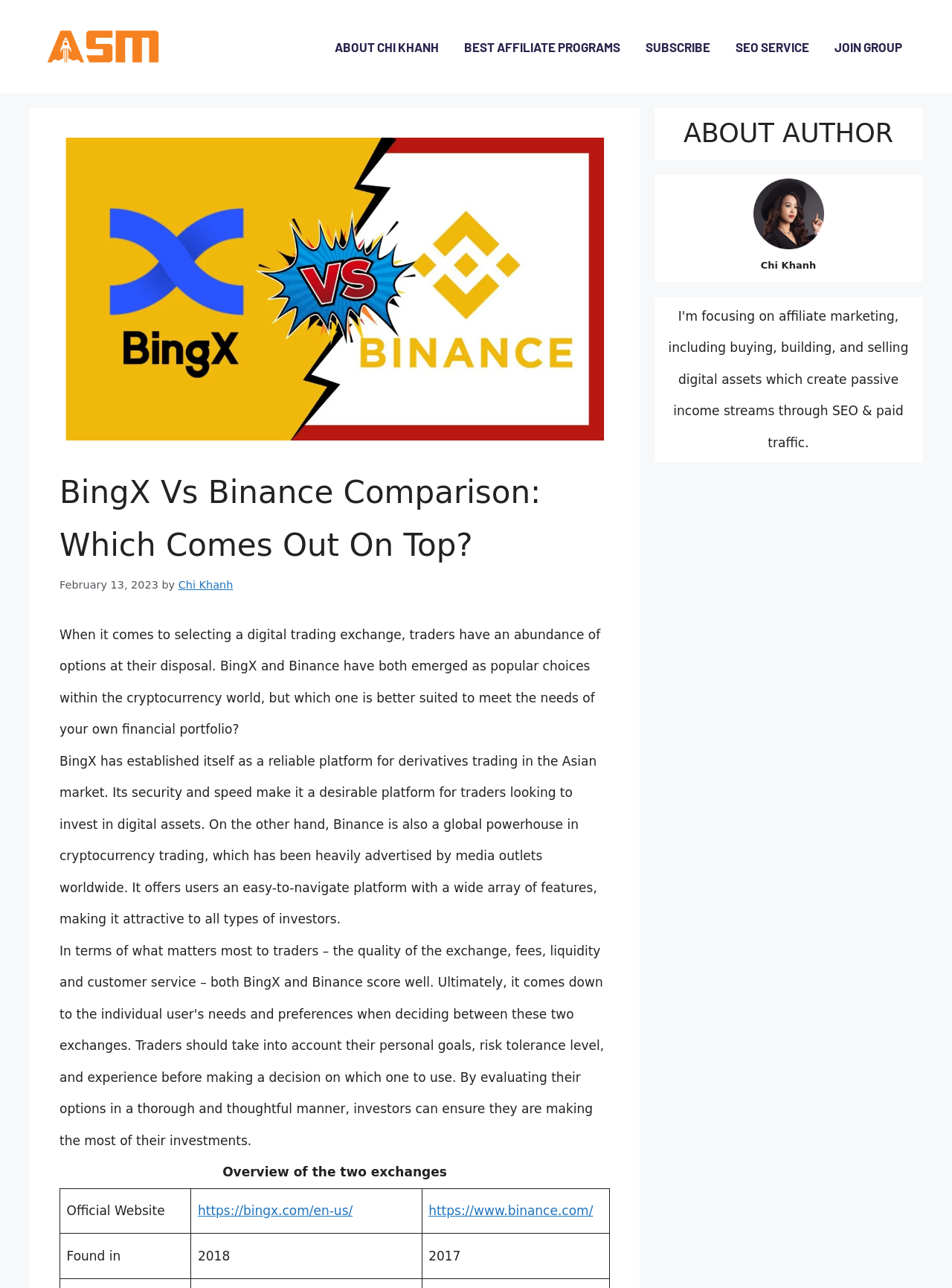Determine the bounding box of the UI component based on this description: "Back to Key Industires". The bounding box coordinates should be four float values between 0 and 1, i.e., [left, top, right, bottom].

None